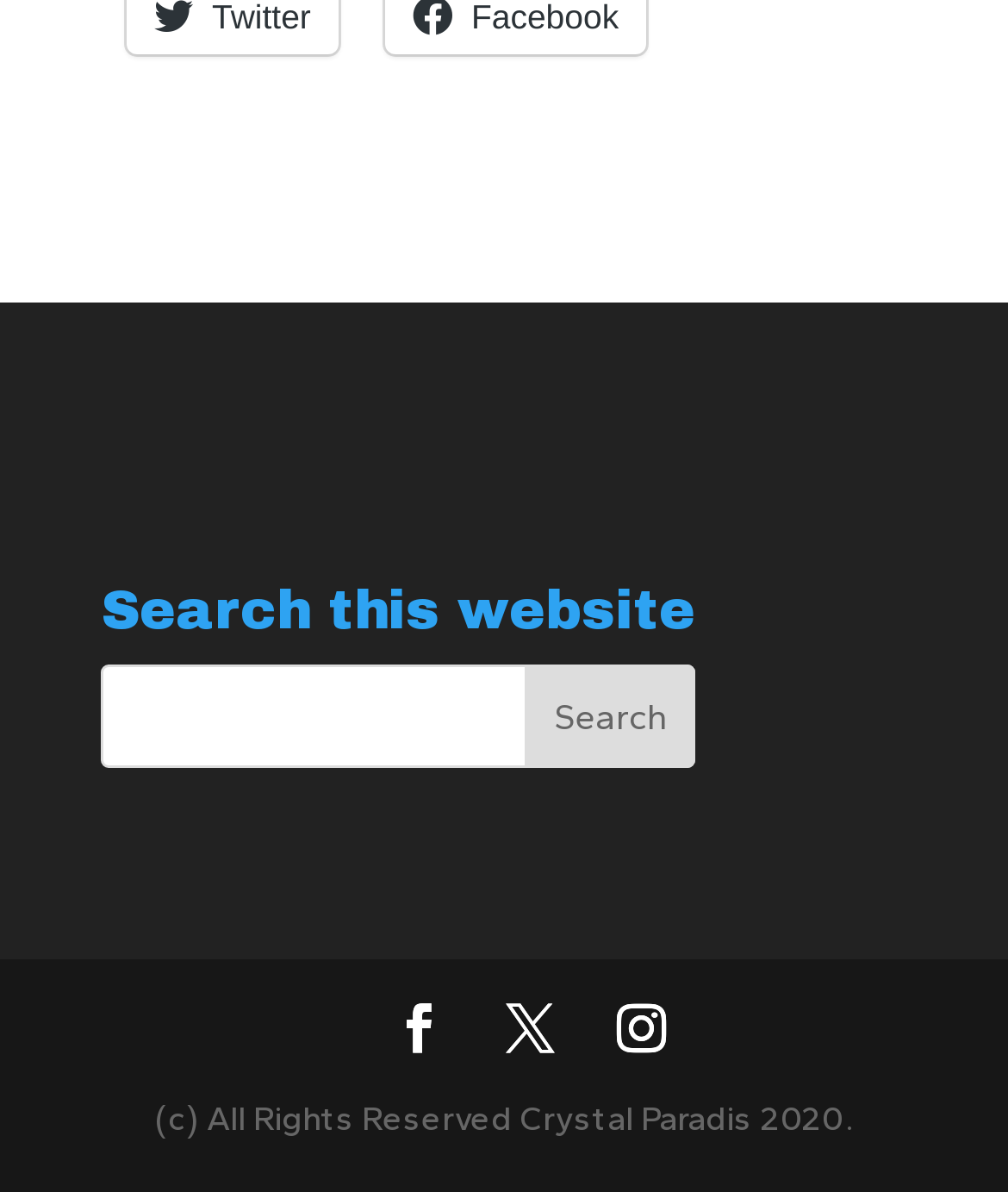Provide a brief response to the question below using one word or phrase:
What is the copyright information of the website?

Crystal Paradis 2020